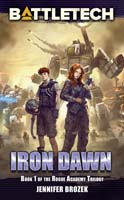How many main characters are in the foreground?
Give a thorough and detailed response to the question.

The cover features two main characters standing prominently in the foreground, accompanied by a towering mech in the background. This is explicitly stated in the caption, indicating that there are two main characters in the foreground.